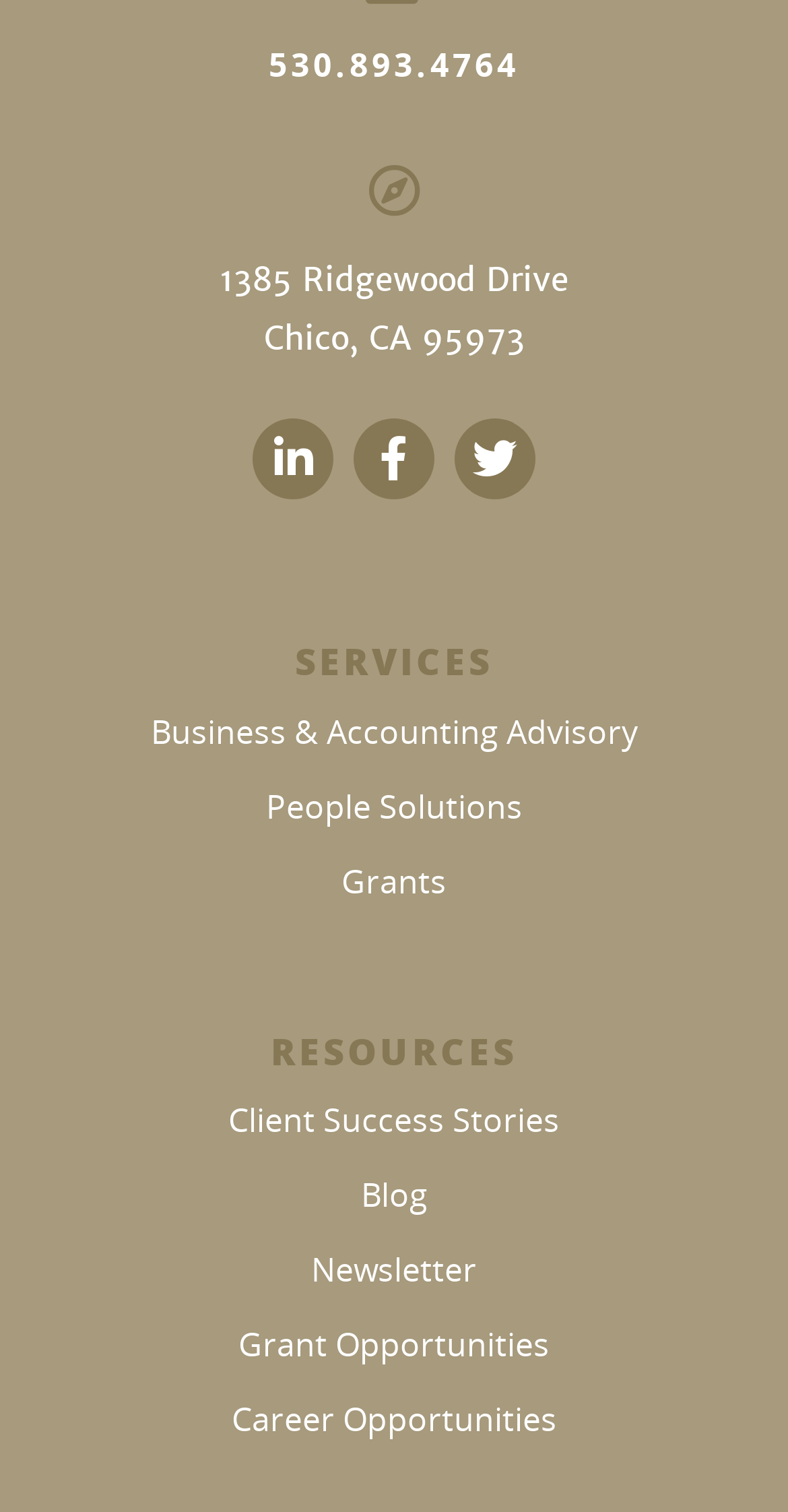Please indicate the bounding box coordinates of the element's region to be clicked to achieve the instruction: "Visit Facebook". Provide the coordinates as four float numbers between 0 and 1, i.e., [left, top, right, bottom].

None